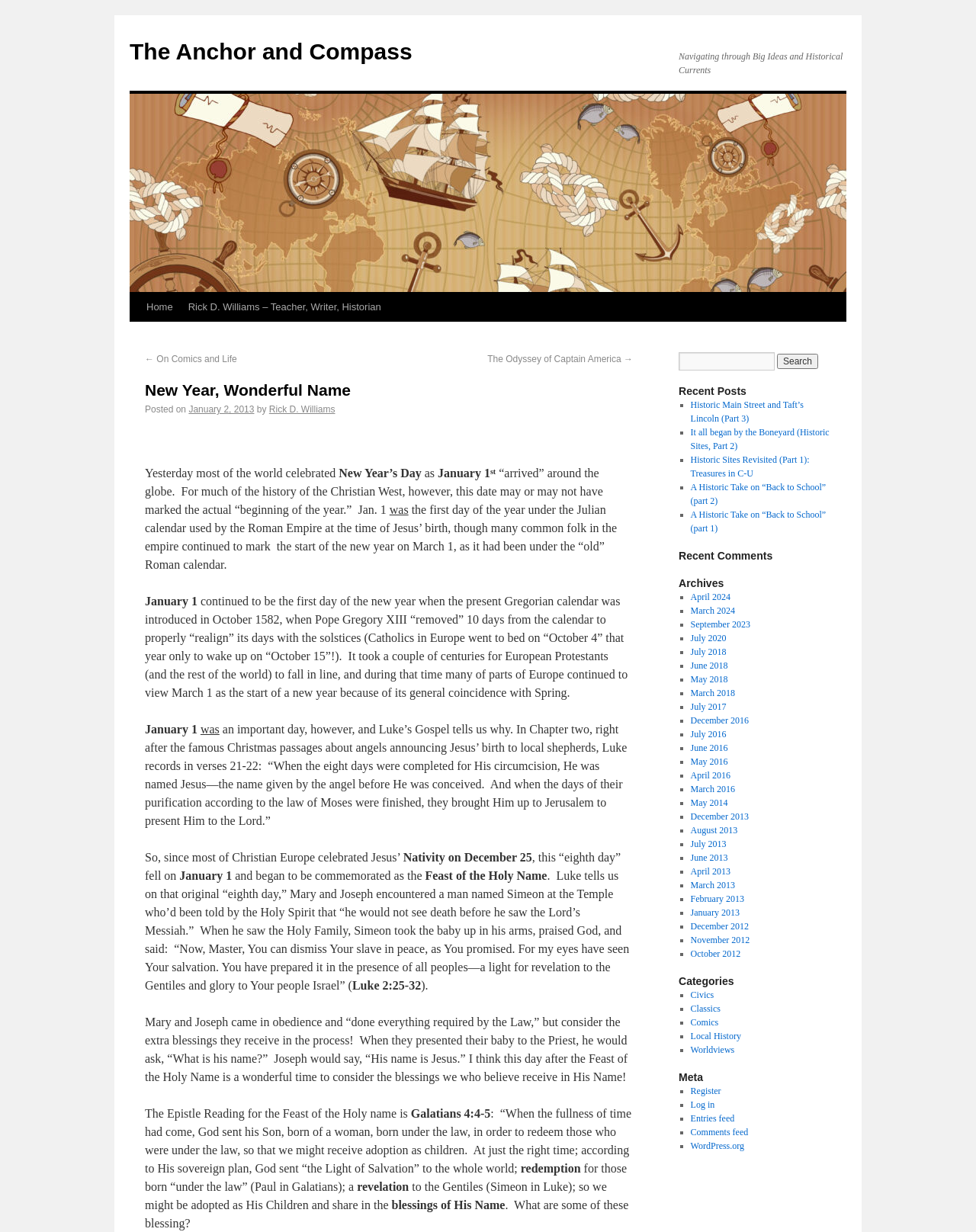Generate an in-depth caption that captures all aspects of the webpage.

The webpage is titled "New Year, Wonderful Name | The Anchor and Compass" and has a navigation menu at the top with links to "Home" and "Rick D. Williams – Teacher, Writer, Historian". Below the navigation menu, there is a heading "New Year, Wonderful Name" followed by a paragraph of text that discusses the history of New Year's Day celebrations.

To the right of the main content area, there is a sidebar with several sections. The top section has a search bar with a button labeled "Search". Below the search bar, there is a heading "Recent Posts" with a list of links to recent blog posts, each preceded by a bullet point. Further down the sidebar, there are headings for "Recent Comments" and "Archives", with lists of links to recent comments and archived blog posts, respectively.

The main content area continues with a discussion of the significance of January 1 as a day of celebration, citing biblical references and historical events. The text is divided into paragraphs with headings and subheadings, and includes quotes from the Bible. The page also includes links to other related blog posts and a section at the bottom with a list of archived blog posts organized by month and year.